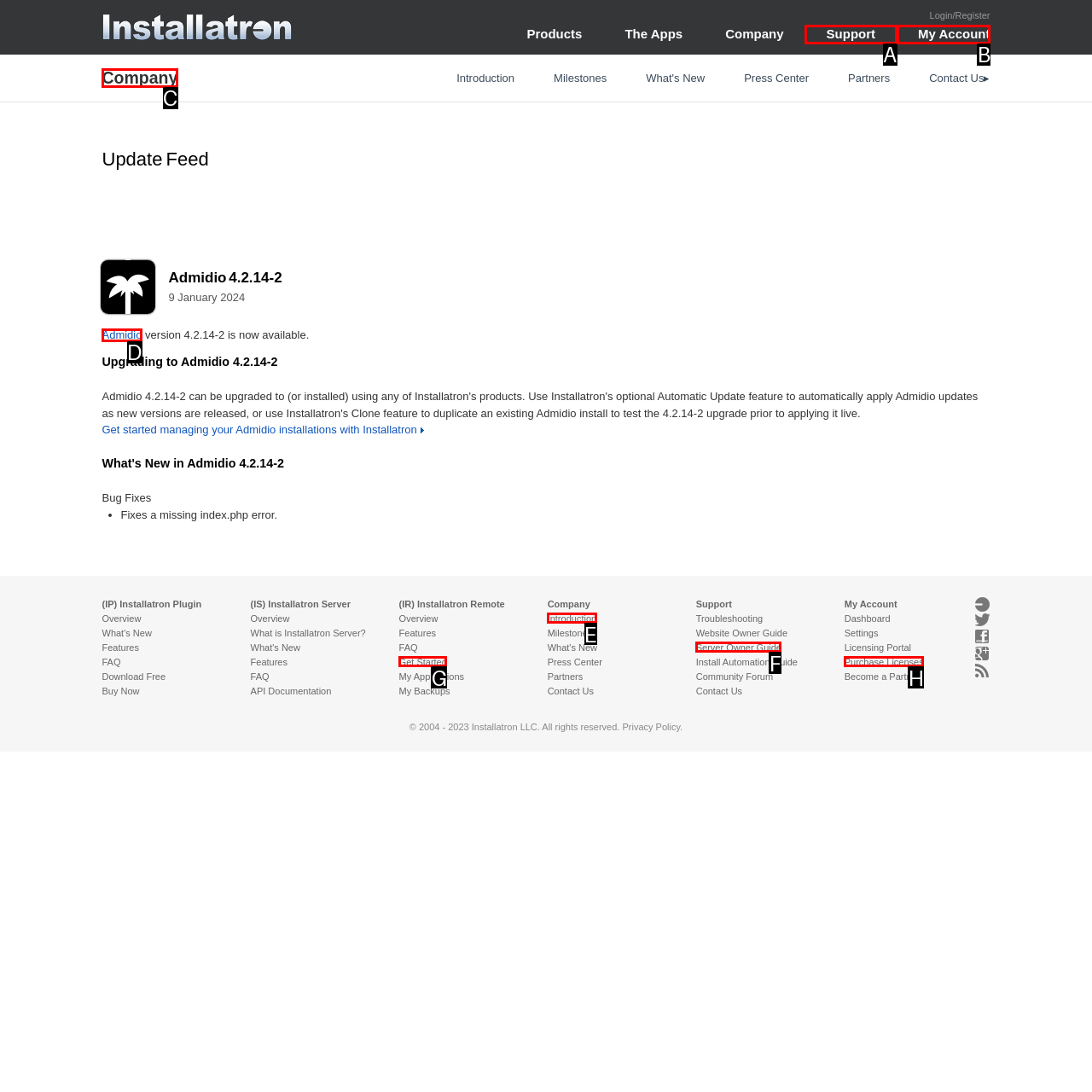Based on the description: Support, select the HTML element that best fits. Reply with the letter of the correct choice from the options given.

A